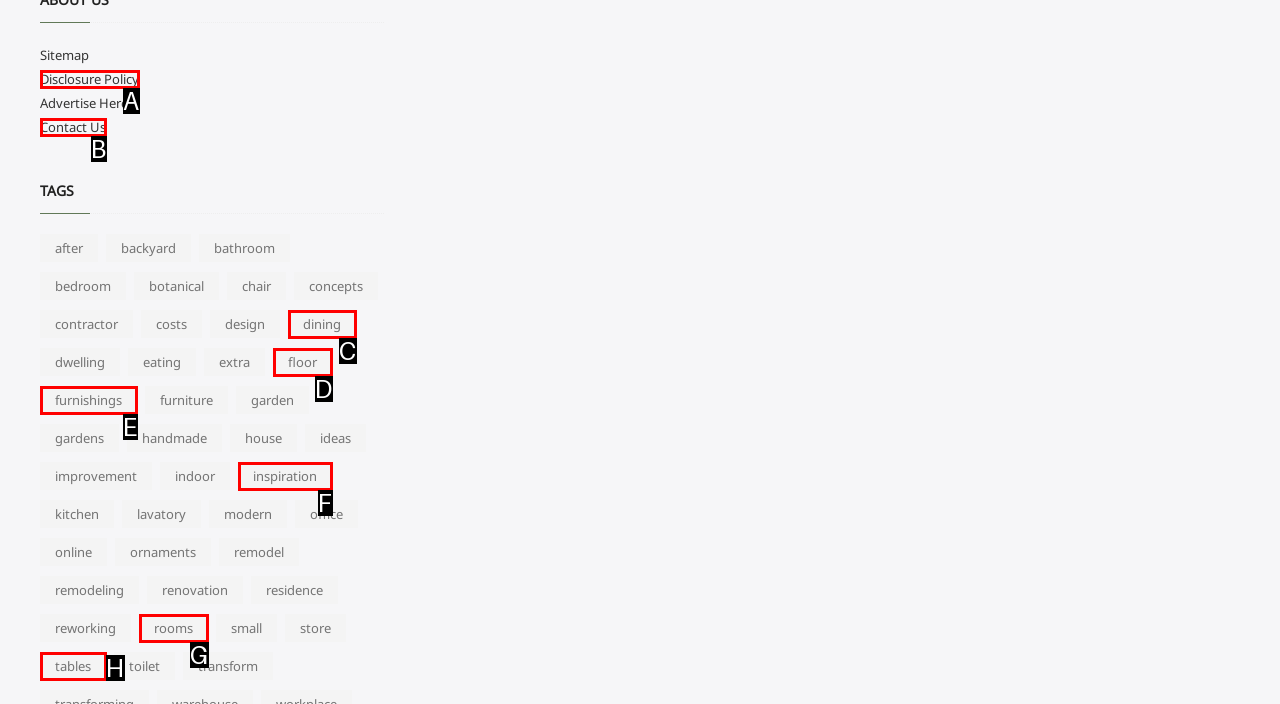Given the description: parent_node: Search name="s" placeholder="Search...", identify the HTML element that corresponds to it. Respond with the letter of the correct option.

None